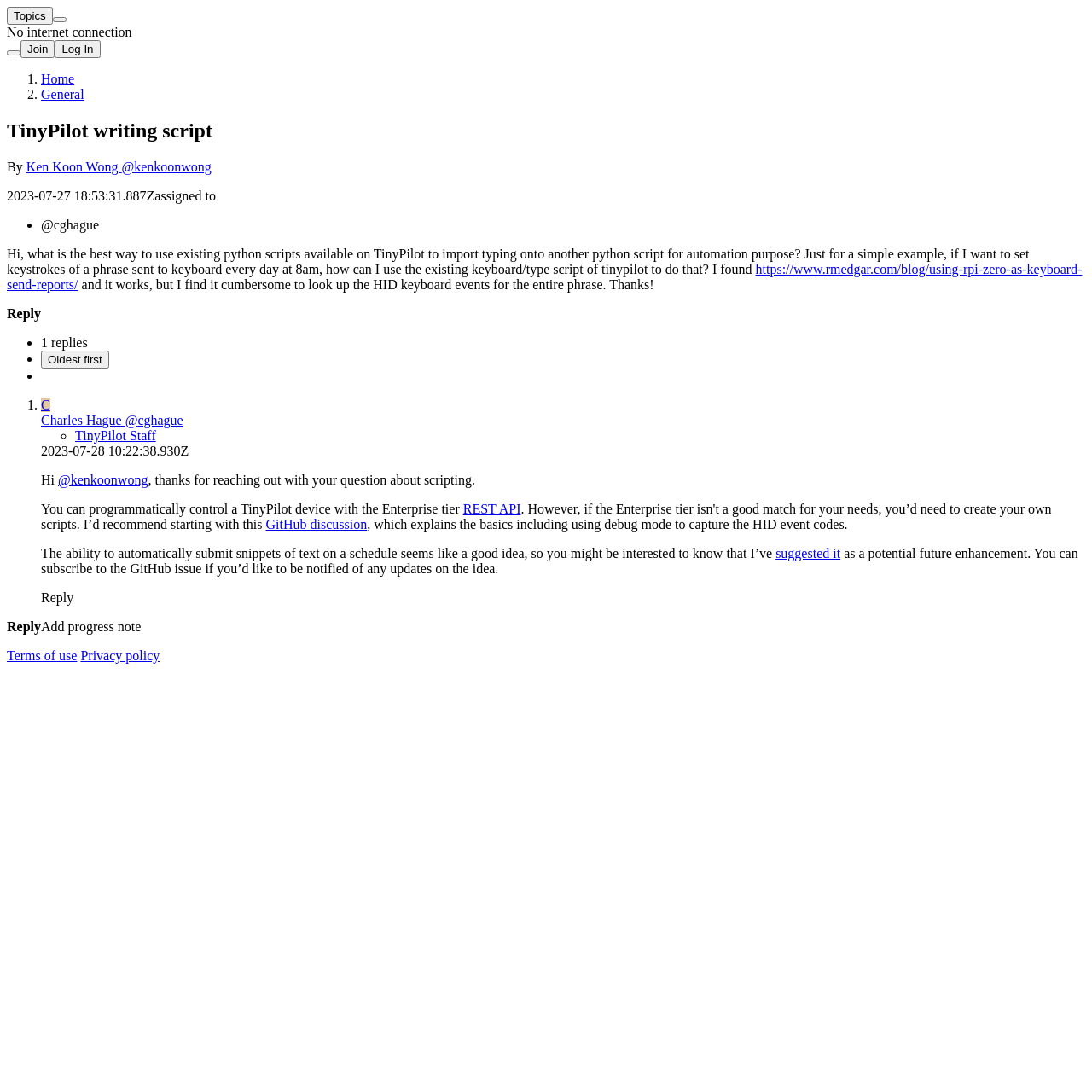Determine the bounding box coordinates for the element that should be clicked to follow this instruction: "Click the 'Terms of use' link". The coordinates should be given as four float numbers between 0 and 1, in the format [left, top, right, bottom].

[0.006, 0.594, 0.071, 0.607]